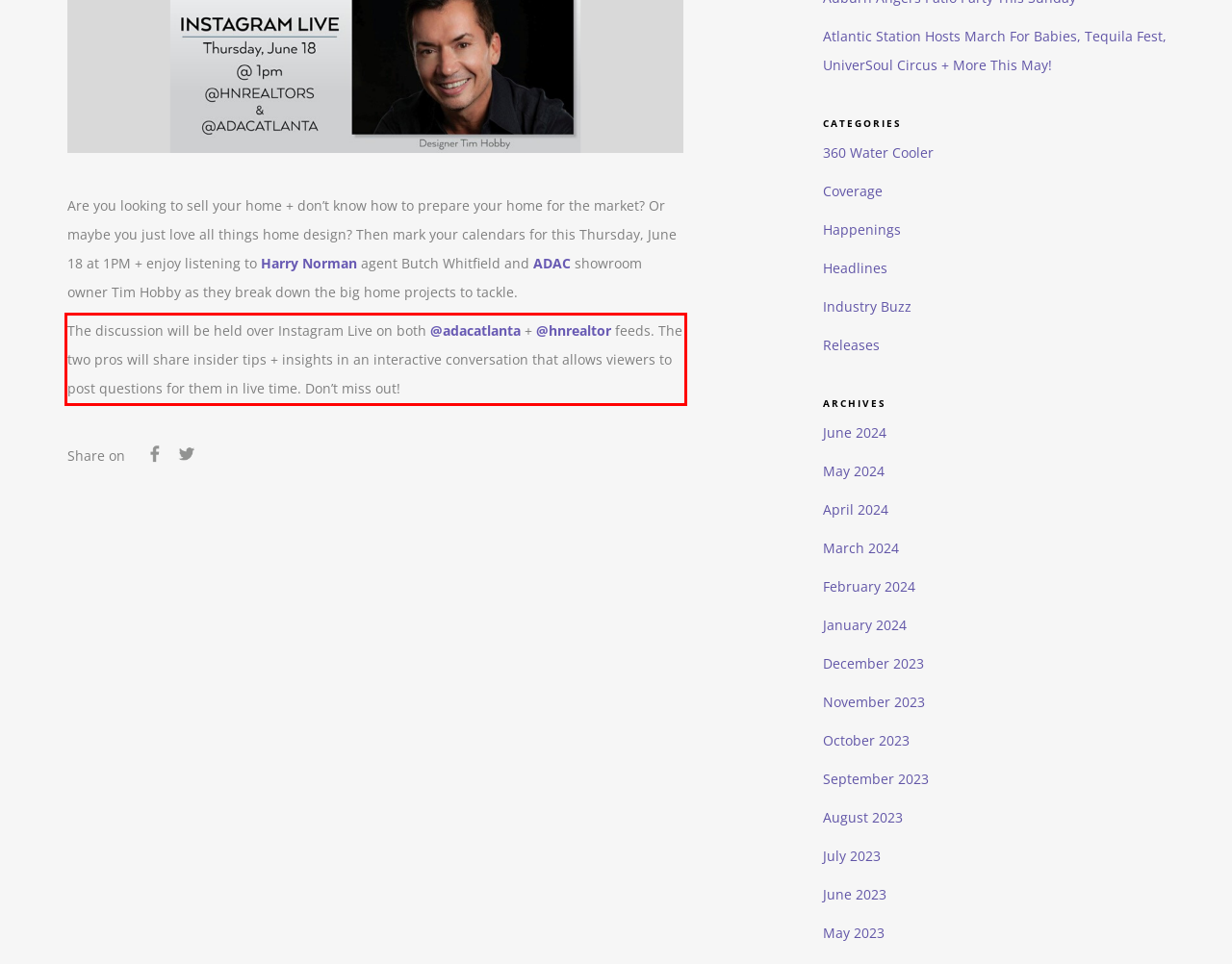You are provided with a screenshot of a webpage featuring a red rectangle bounding box. Extract the text content within this red bounding box using OCR.

The discussion will be held over Instagram Live on both @adacatlanta + @hnrealtor feeds. The two pros will share insider tips + insights in an interactive conversation that allows viewers to post questions for them in live time. Don’t miss out!